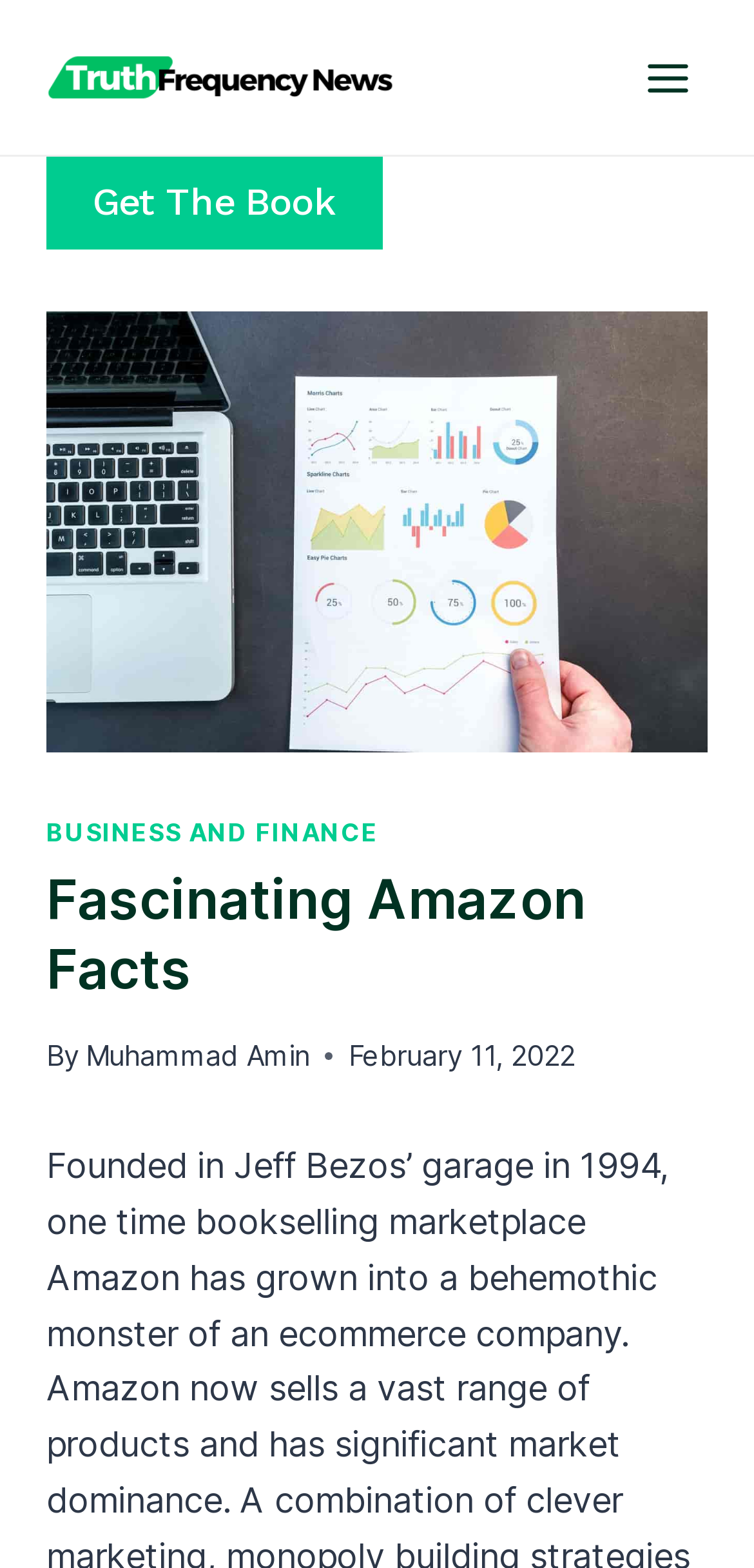Construct a thorough caption encompassing all aspects of the webpage.

The webpage is about "Fascinating Amazon Facts" and appears to be an article or blog post. At the top left, there is a link to "Truth Frequency News" accompanied by an image with the same name. This link is situated near the top edge of the page. 

To the right of the top edge, there is a button labeled "Open menu" which is not currently expanded. 

Below the "Truth Frequency News" link, there is another link titled "Get The Book" situated near the top left corner of the page. Above this link, there is a larger image that spans almost the entire width of the page. 

Within this image, there is a header section that contains a link to "BUSINESS AND FINANCE" and a heading that reads "Fascinating Amazon Facts". Below the heading, there is a byline that reads "By Muhammad Amin" and a timestamp indicating the article was published on "February 11, 2022".